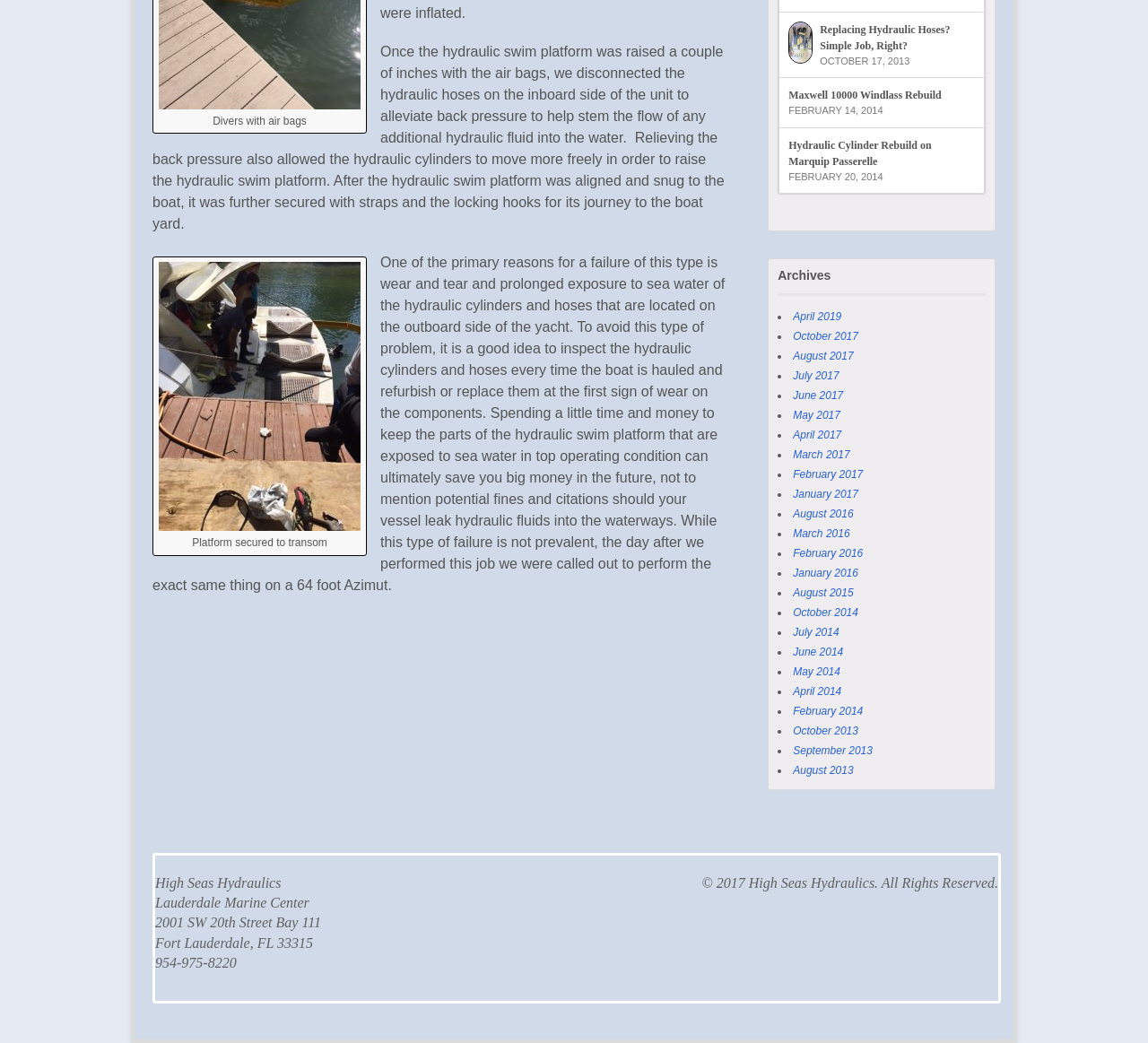Specify the bounding box coordinates of the region I need to click to perform the following instruction: "Click the link 'Hydraulic Cylinder Rebuild on Marquip Passerelle'". The coordinates must be four float numbers in the range of 0 to 1, i.e., [left, top, right, bottom].

[0.687, 0.133, 0.811, 0.161]